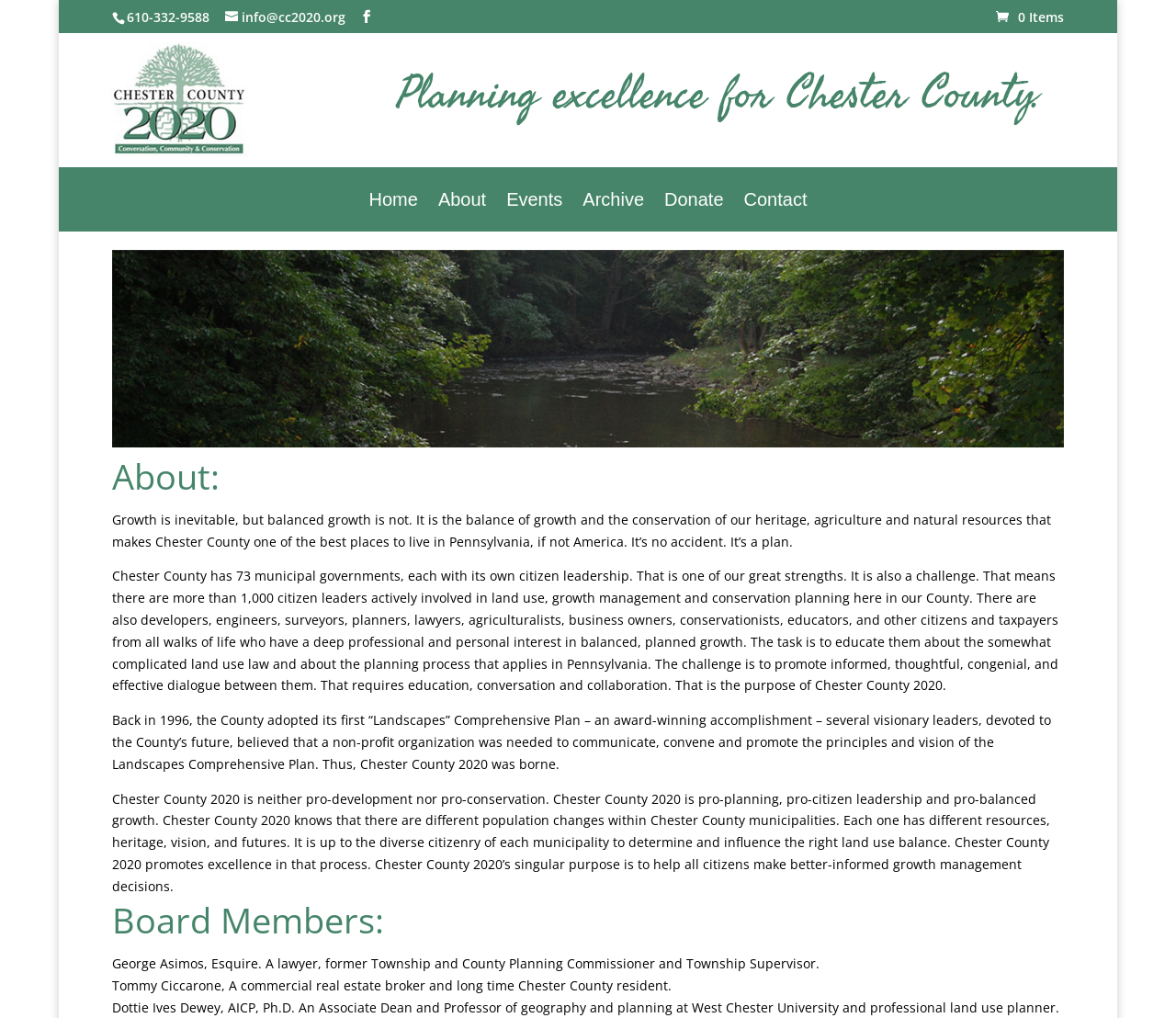Pinpoint the bounding box coordinates of the area that should be clicked to complete the following instruction: "Send an email to info@cc2020.org". The coordinates must be given as four float numbers between 0 and 1, i.e., [left, top, right, bottom].

[0.191, 0.008, 0.293, 0.025]